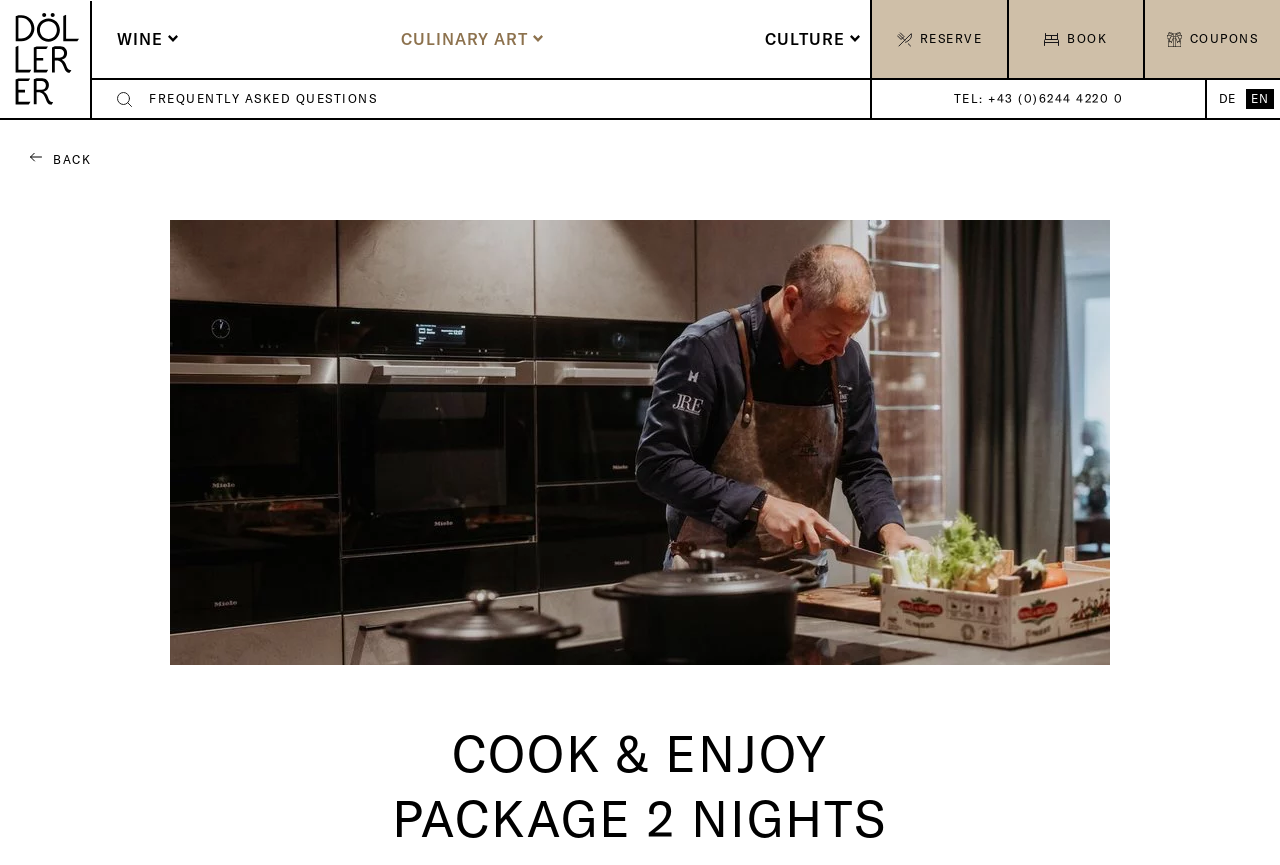How many image elements are on the webpage?
By examining the image, provide a one-word or phrase answer.

7